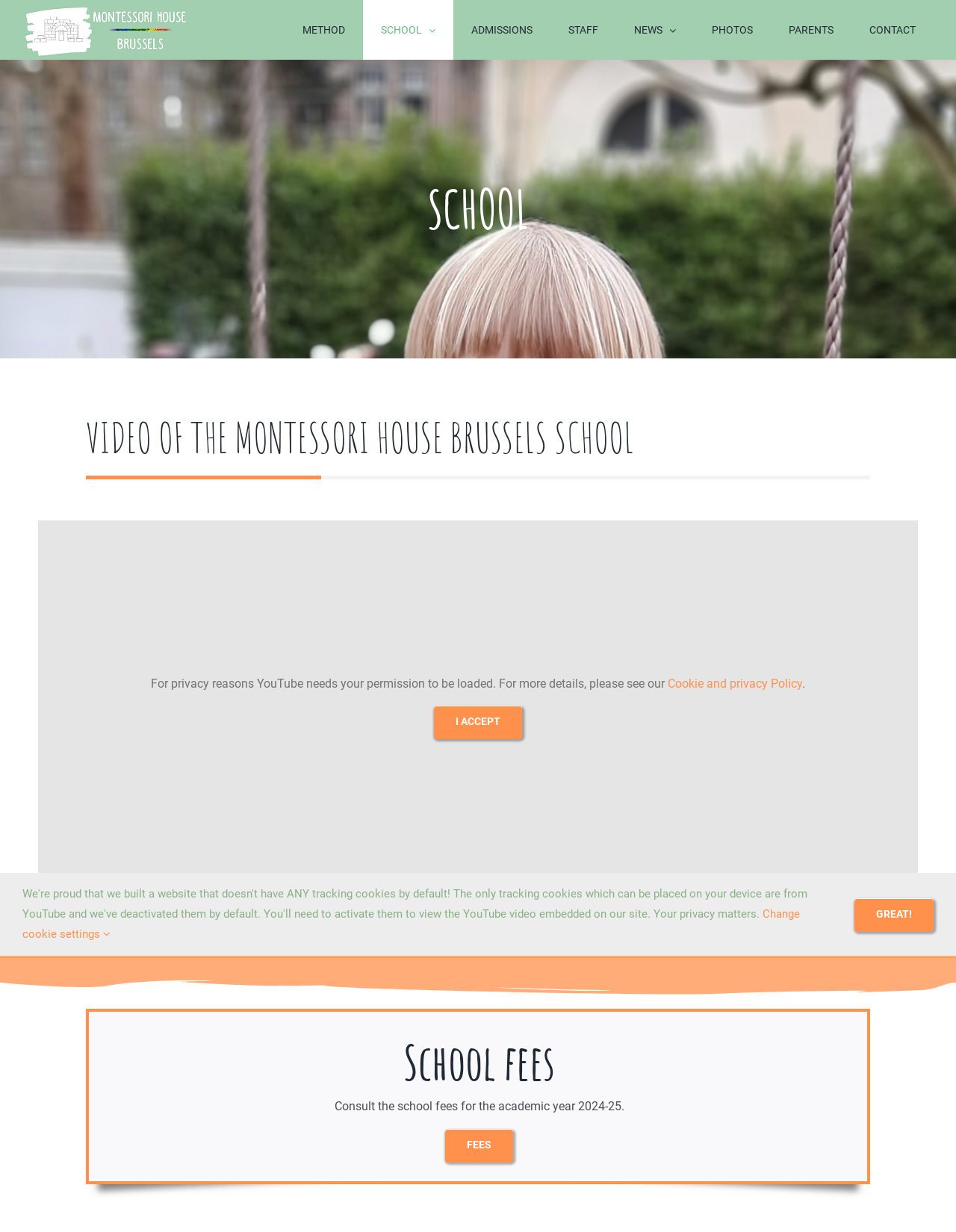From the image, can you give a detailed response to the question below:
What is the purpose of the progress bar?

I found a progress bar below the heading 'VIDEO OF THE MONTESSORI HOUSE BRUSSELS SCHOOL'. There is also a static text nearby saying 'For privacy reasons YouTube needs your permission to be loaded.' This suggests that the progress bar is used to load a YouTube video.